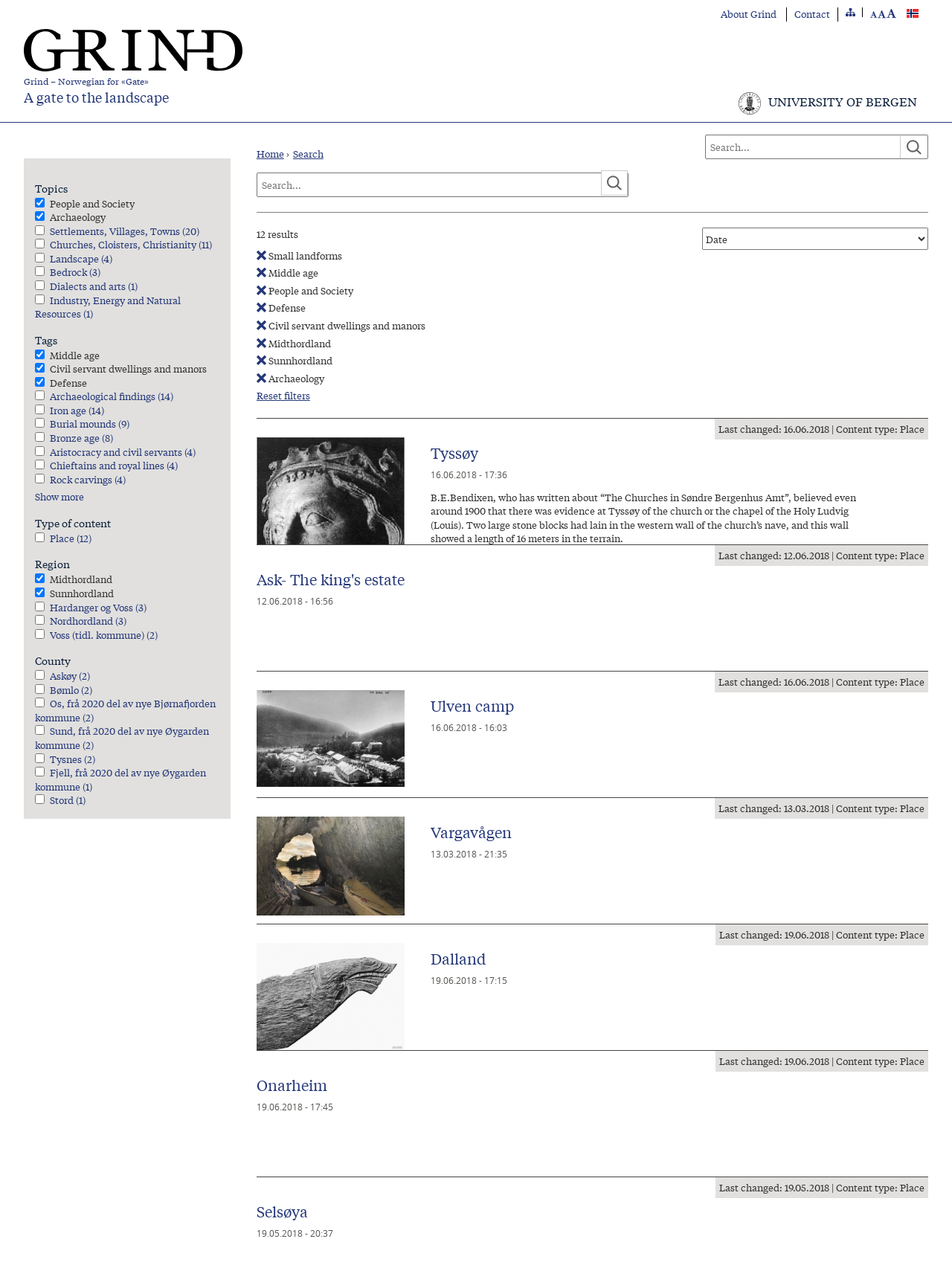Identify the bounding box of the HTML element described as: "Selsøya".

[0.269, 0.947, 0.323, 0.963]